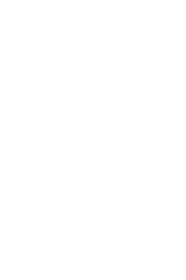Deliver an in-depth description of the image, highlighting major points.

The image features the logo of "Planet Mermaid," designed with a whimsical and playful aesthetic. This branding reflects a connection to oceanic themes and mermaid imagery, appealing to those interested in mermaid-themed products and swimwear. The logo is likely a key visual element in marketing campaigns, capturing the imagination of customers looking for unique and themed items related to mermaids and aquatic adventures.